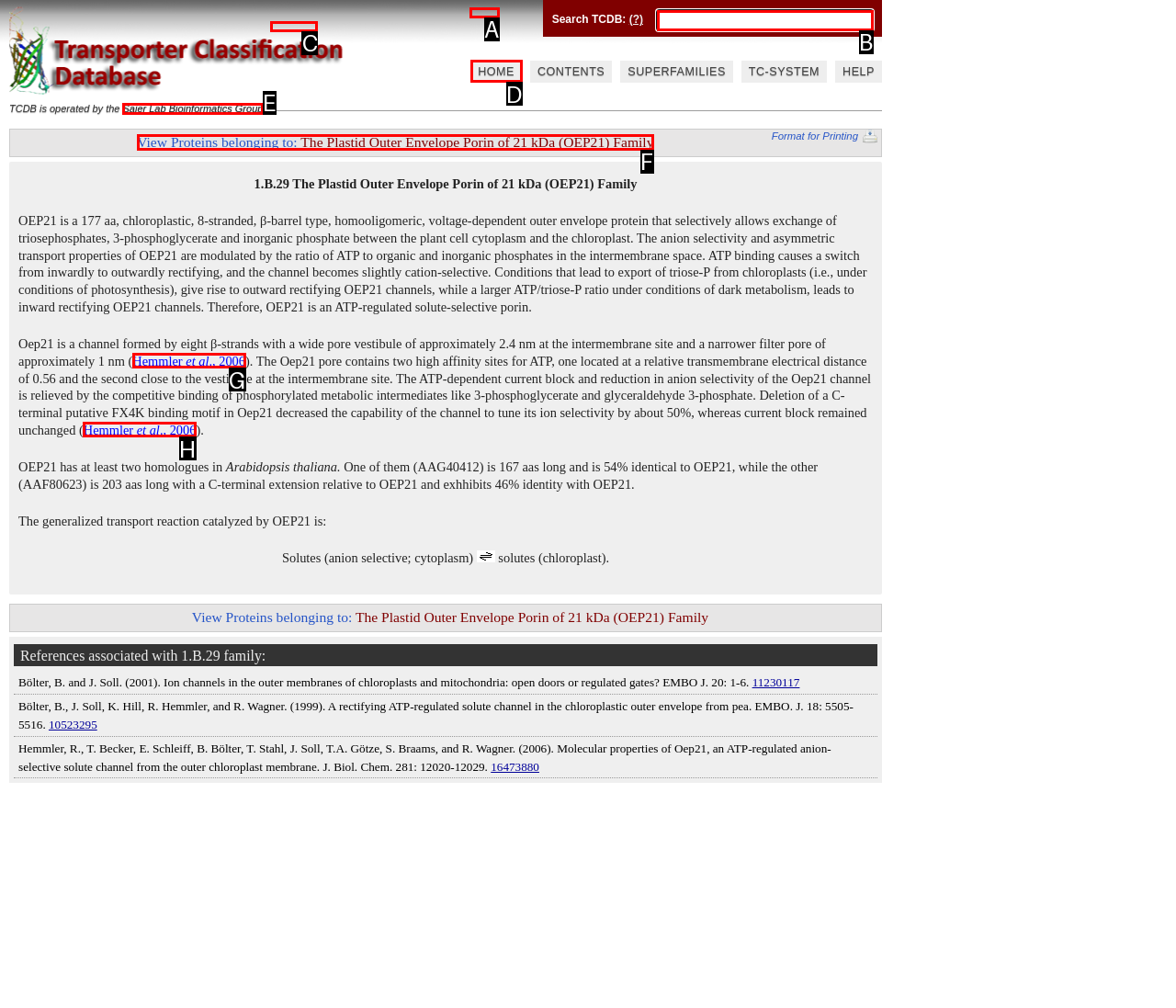Identify the HTML element you need to click to achieve the task: Click HOME. Respond with the corresponding letter of the option.

D